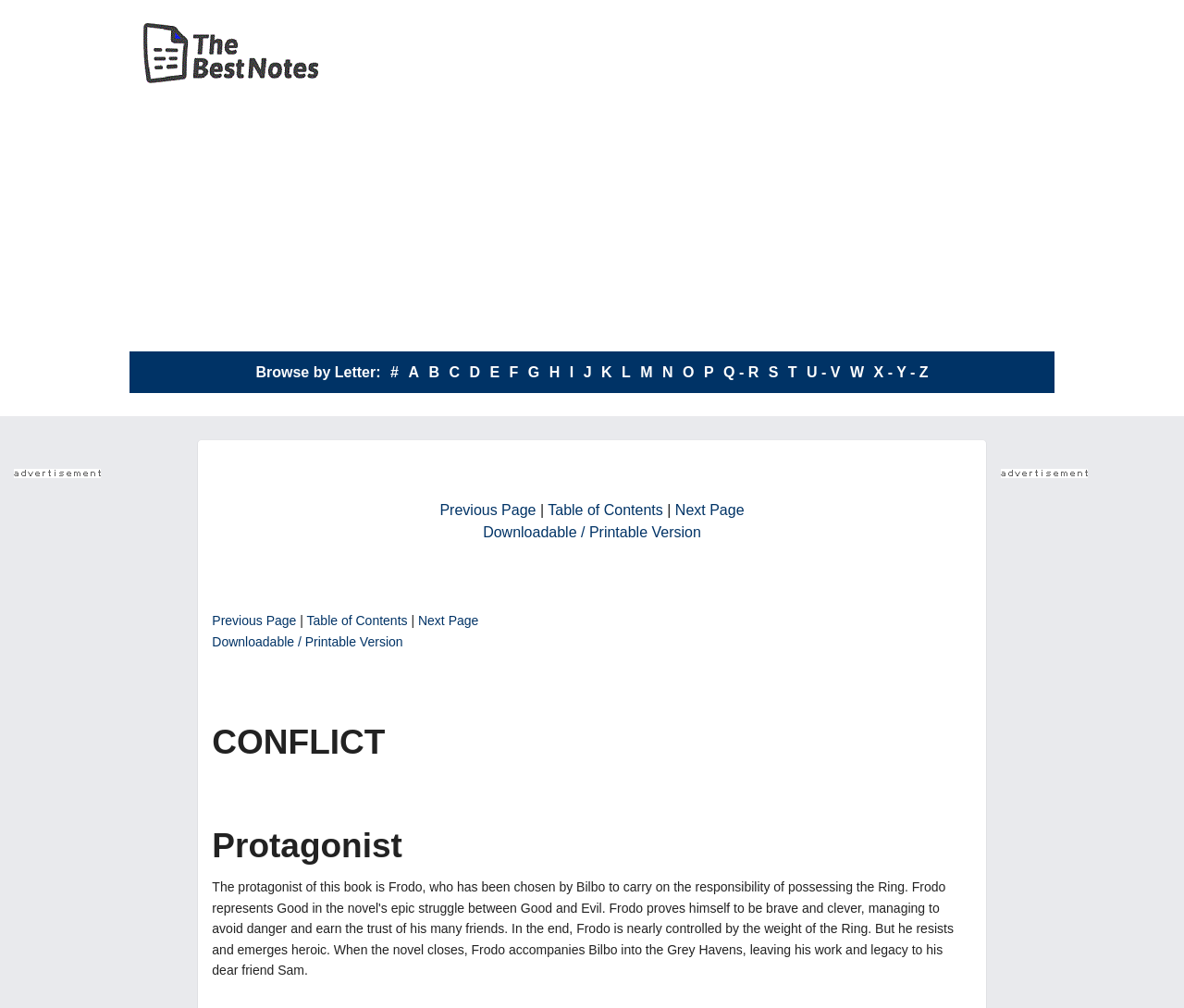Pinpoint the bounding box coordinates for the area that should be clicked to perform the following instruction: "Go to previous page".

[0.371, 0.498, 0.453, 0.514]